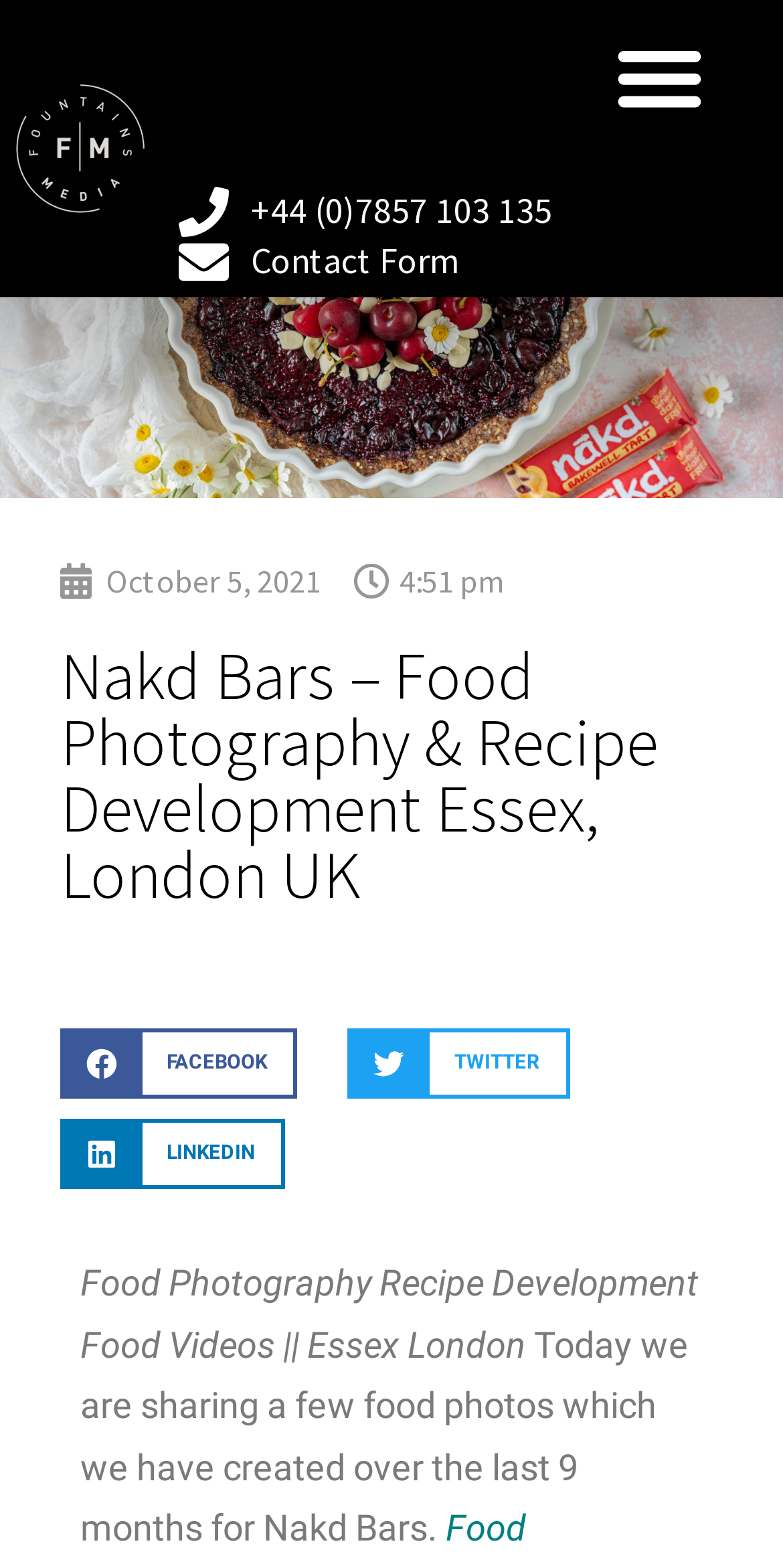What social media platforms can you share the content on?
Using the image as a reference, answer the question with a short word or phrase.

Facebook, Twitter, LinkedIn